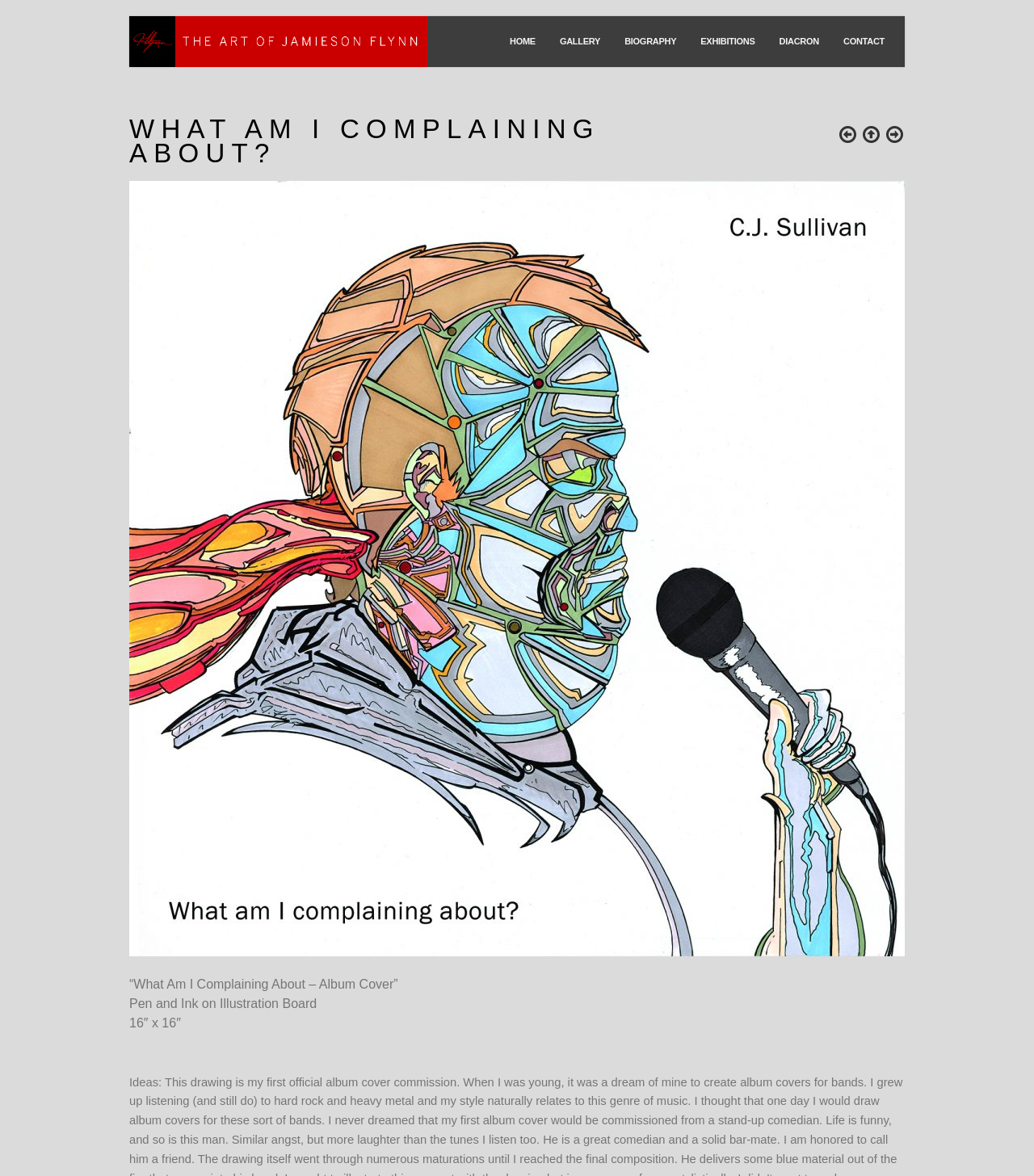What is the medium of the artwork?
Respond with a short answer, either a single word or a phrase, based on the image.

Pen and Ink on Illustration Board